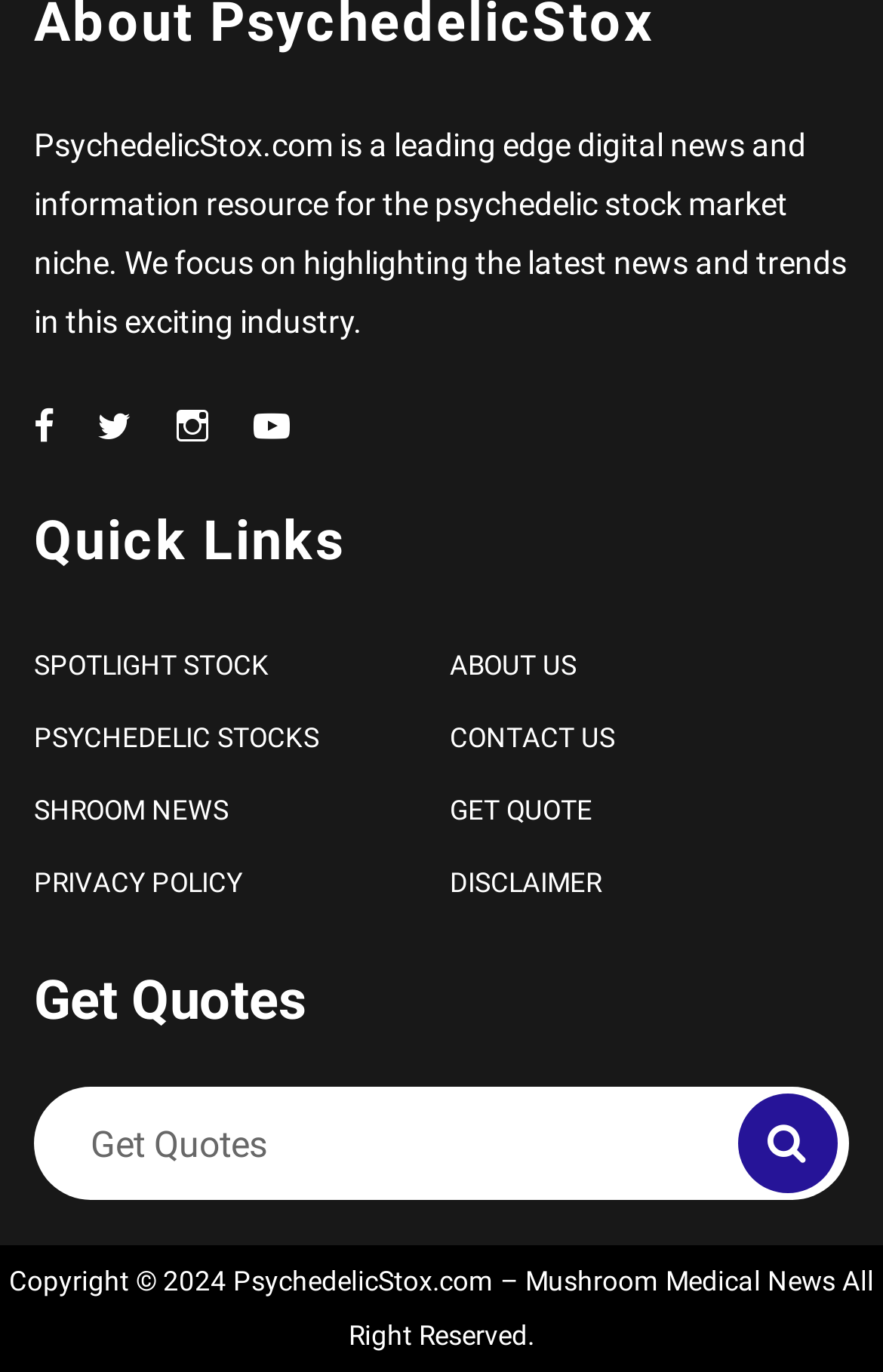What year is the copyright for?
Based on the image, answer the question with as much detail as possible.

The copyright year can be found at the bottom of the webpage, where it states 'Copyright © 2024'.